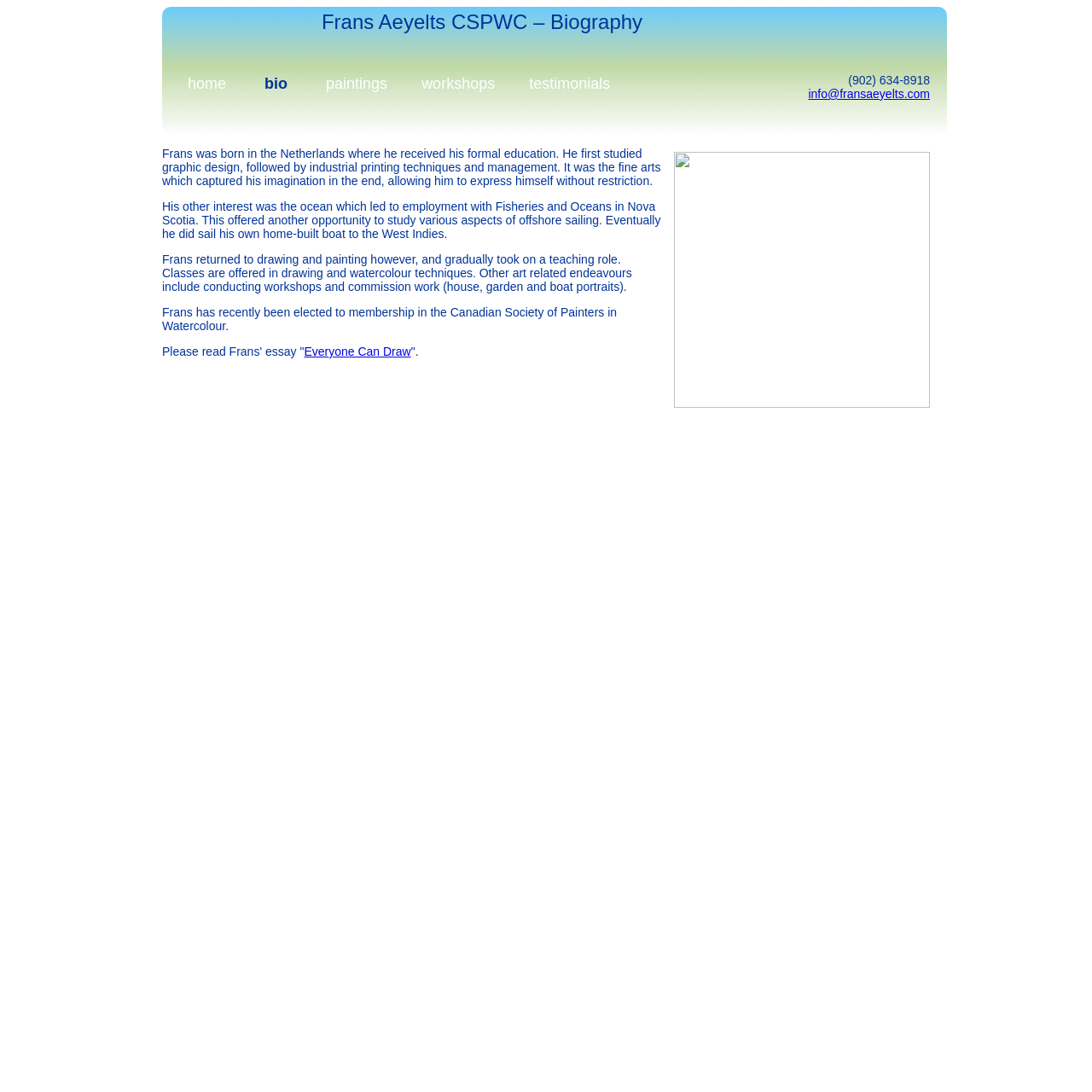What is Frans' contact email?
Using the image as a reference, answer the question in detail.

The webpage provides a link with the text 'info@fransaeyelts.com' which is likely Frans' contact email.